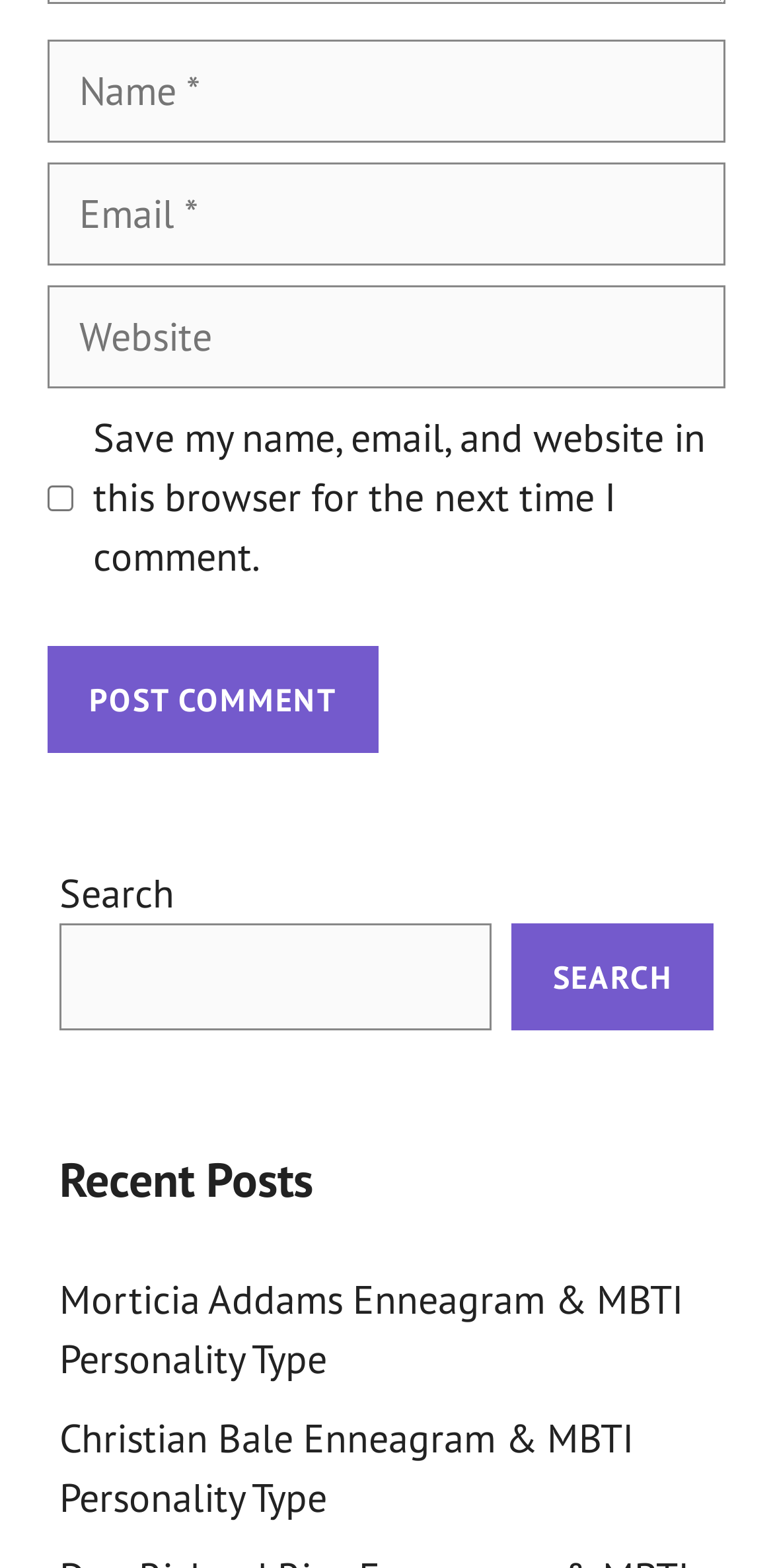How many links are there under 'Recent Posts'?
Look at the image and provide a short answer using one word or a phrase.

2